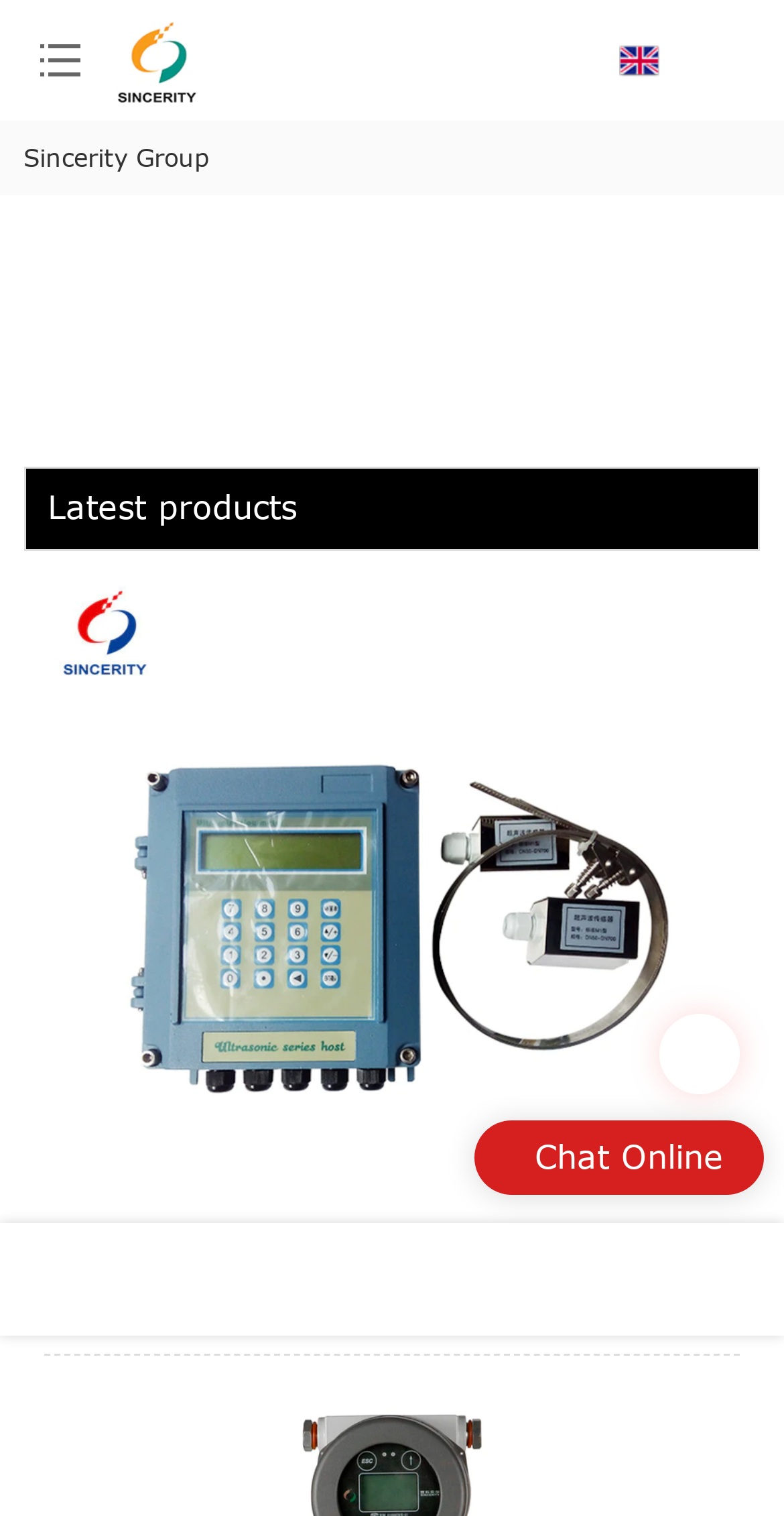Identify the bounding box for the given UI element using the description provided. Coordinates should be in the format (top-left x, top-left y, bottom-right x, bottom-right y) and must be between 0 and 1. Here is the description: Sincerity Group

[0.03, 0.094, 0.266, 0.113]